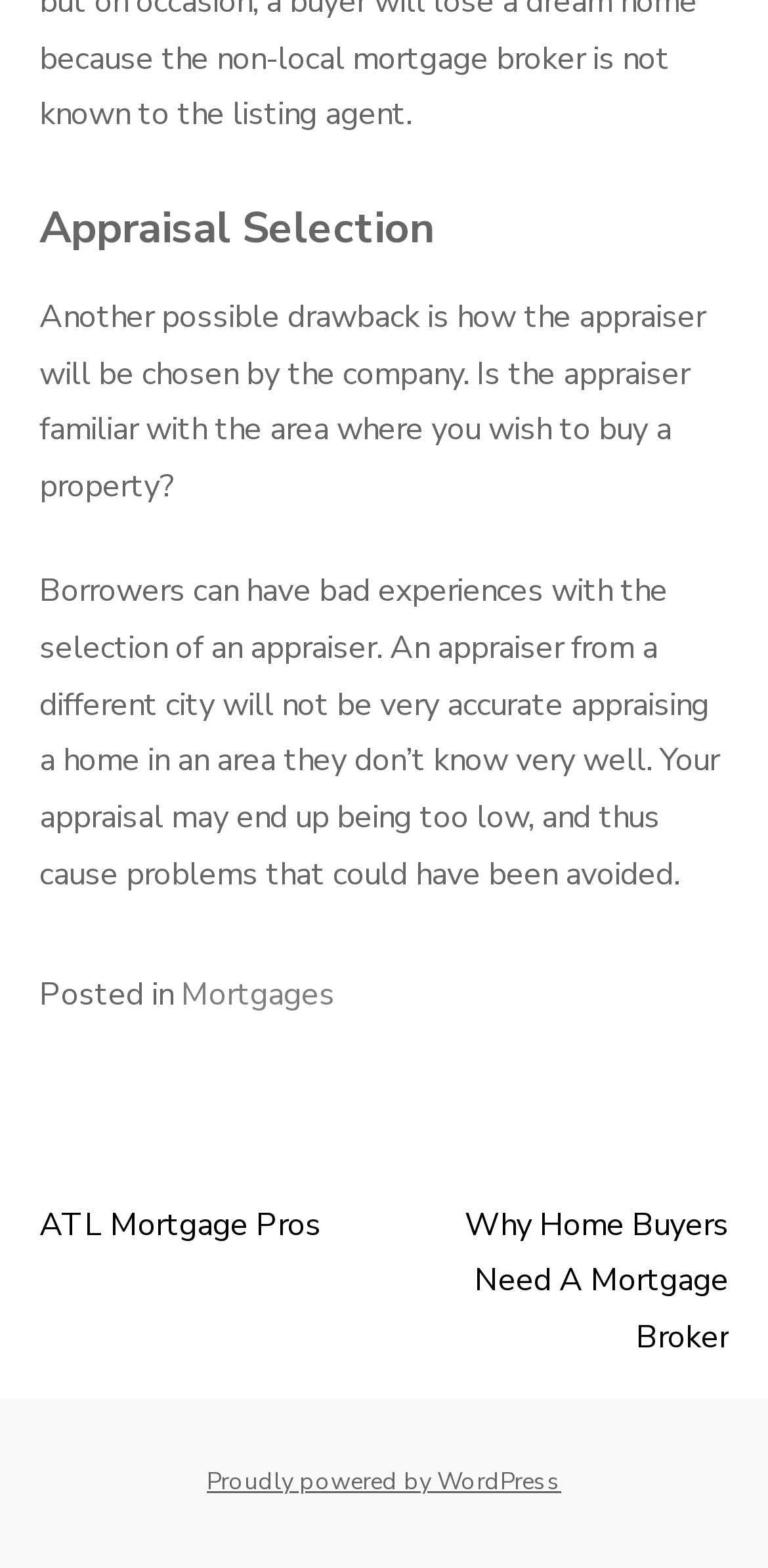What is the category of the current post?
Answer the question with detailed information derived from the image.

The category of the current post is 'Mortgages' as indicated by the link element with the text 'Mortgages' in the footer section of the webpage.